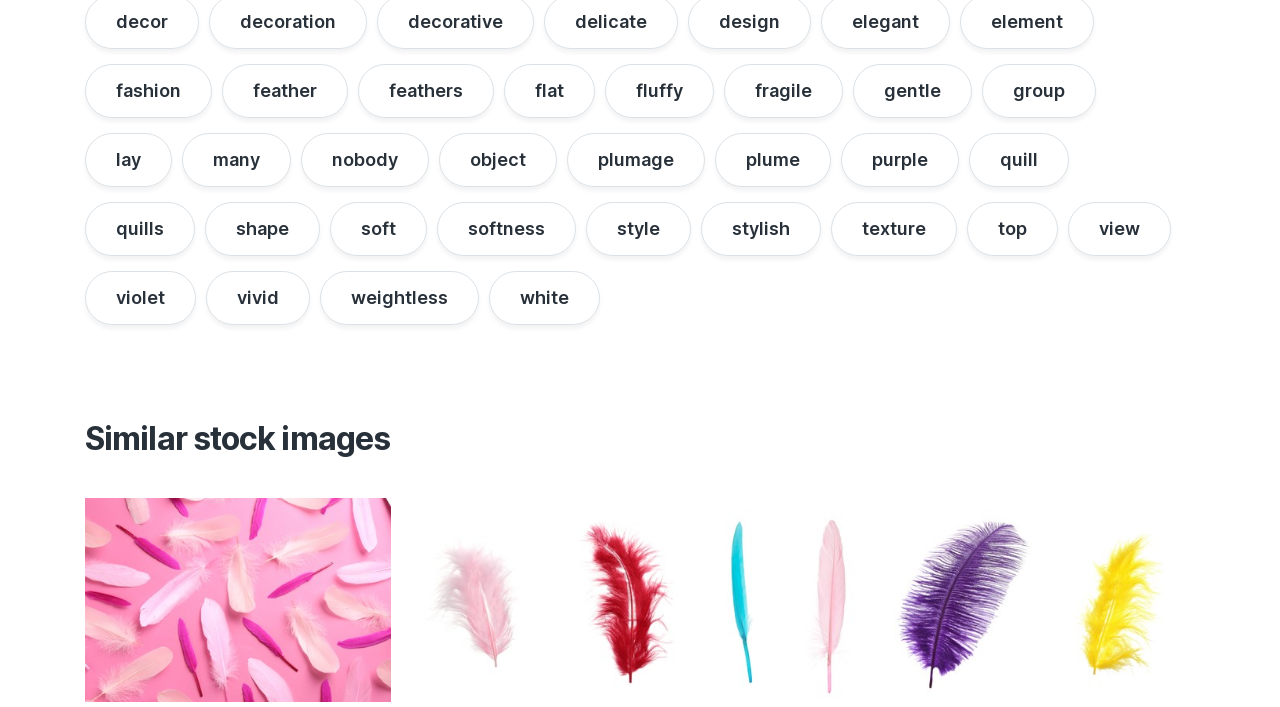Can you show the bounding box coordinates of the region to click on to complete the task described in the instruction: "view the image 'Photo of Bright different feathers on pink background, flat lay'"?

[0.066, 0.705, 0.306, 0.993]